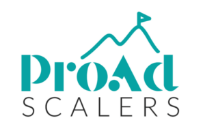What is the color of the 'SCALERS' text?
Please use the image to provide a one-word or short phrase answer.

Black